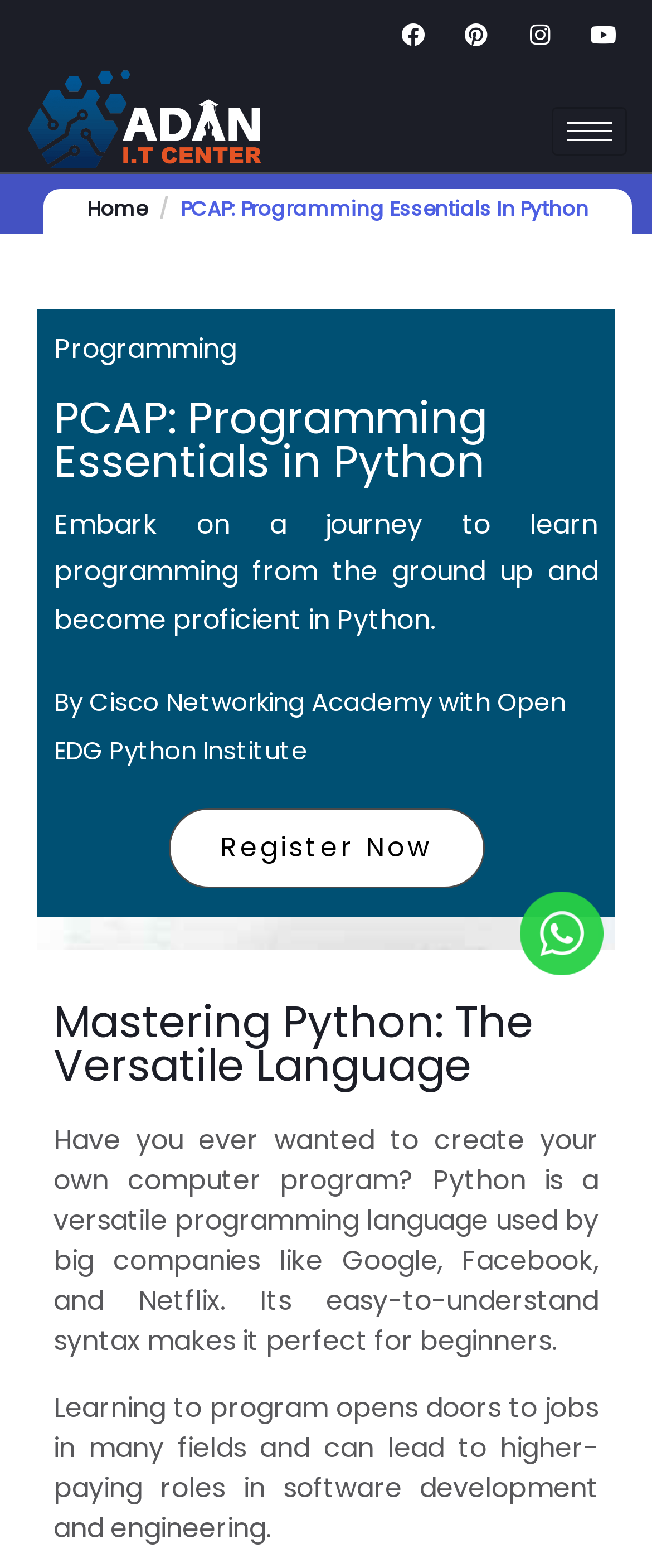Please find and report the bounding box coordinates of the element to click in order to perform the following action: "Click the Home link". The coordinates should be expressed as four float numbers between 0 and 1, in the format [left, top, right, bottom].

[0.038, 0.044, 0.41, 0.108]